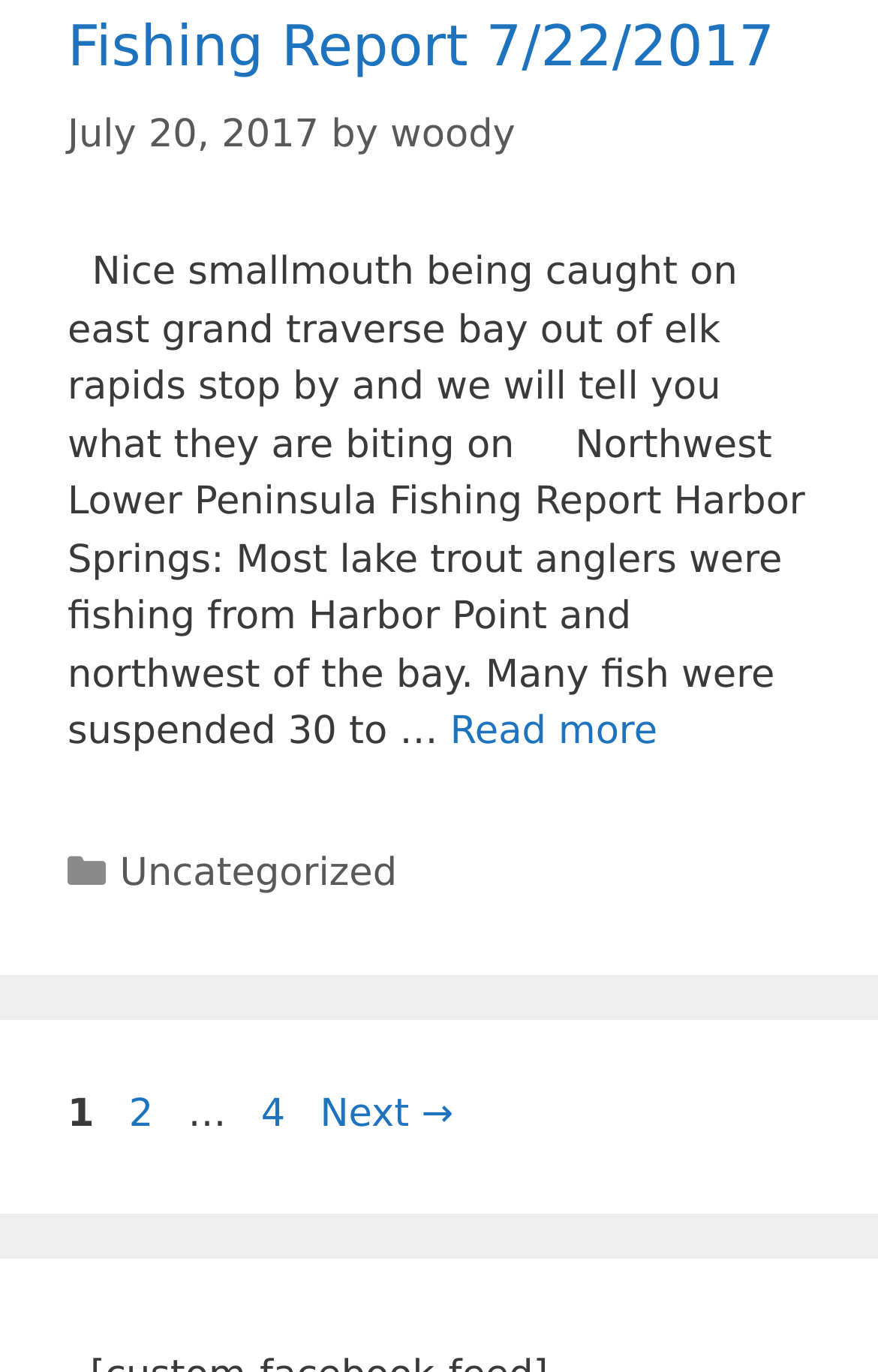Show the bounding box coordinates for the HTML element as described: "INGRESSOS".

None